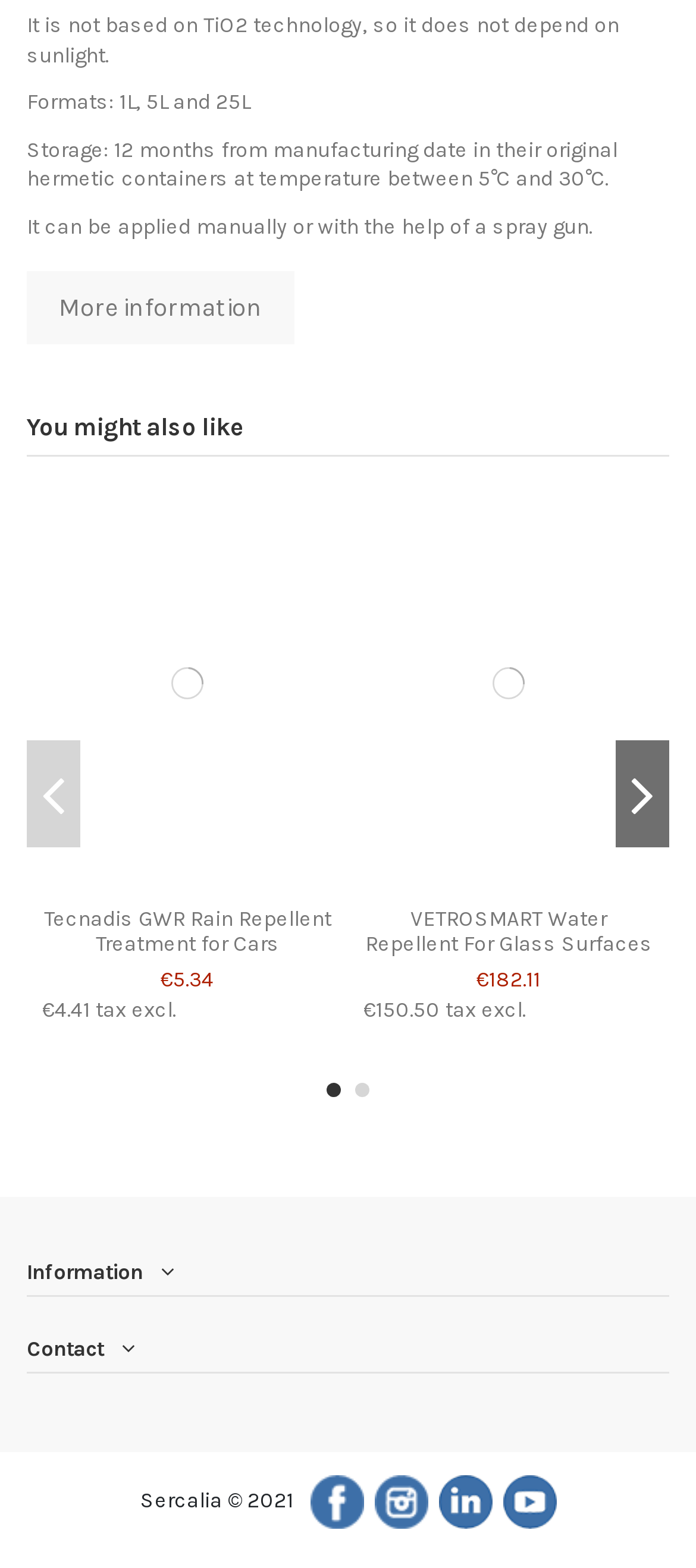Give a concise answer using only one word or phrase for this question:
What is the discounted price of VETROSMART Water Repellent For Glass Surfaces?

€150.50